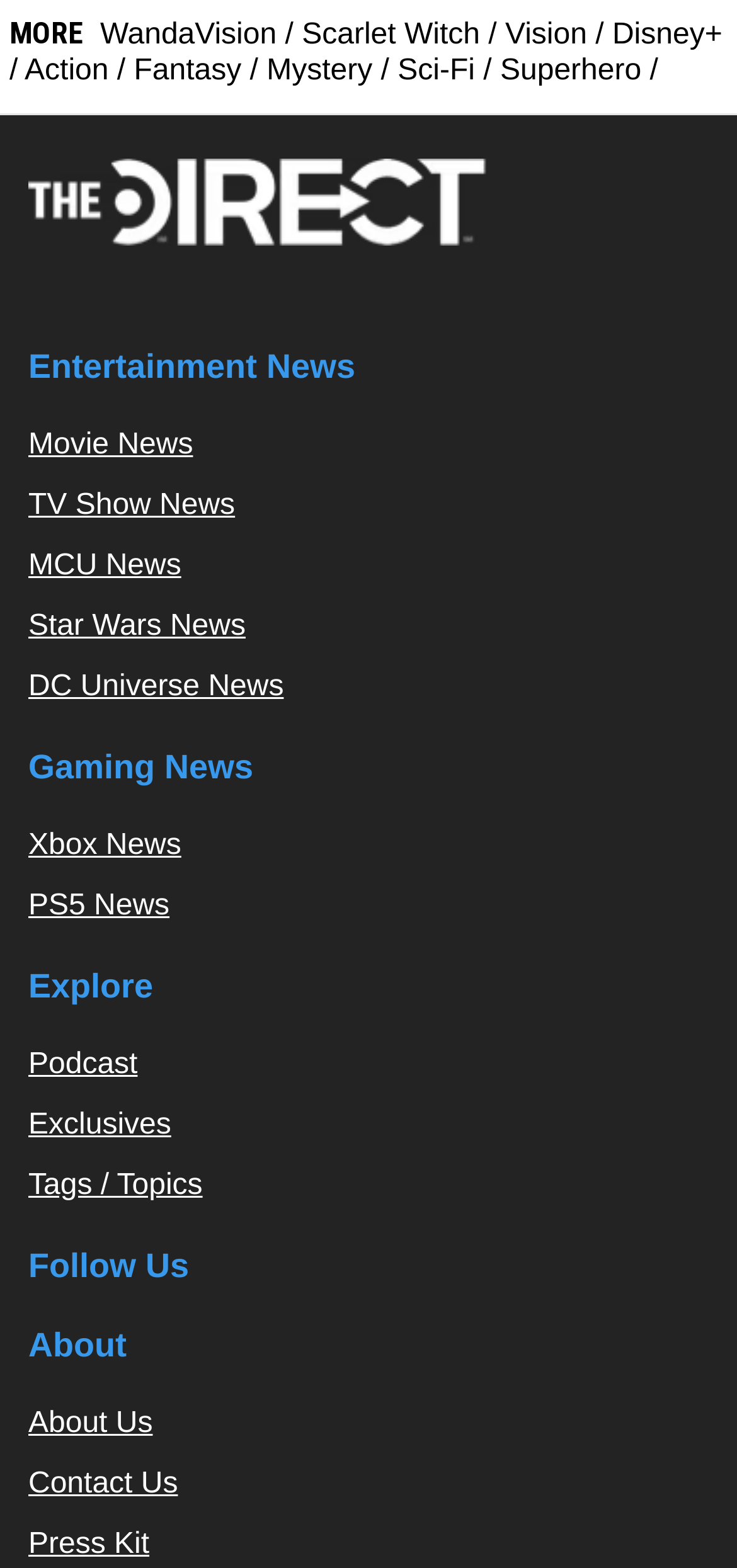Identify the bounding box for the UI element specified in this description: "Contact Us". The coordinates must be four float numbers between 0 and 1, formatted as [left, top, right, bottom].

[0.038, 0.936, 0.241, 0.956]